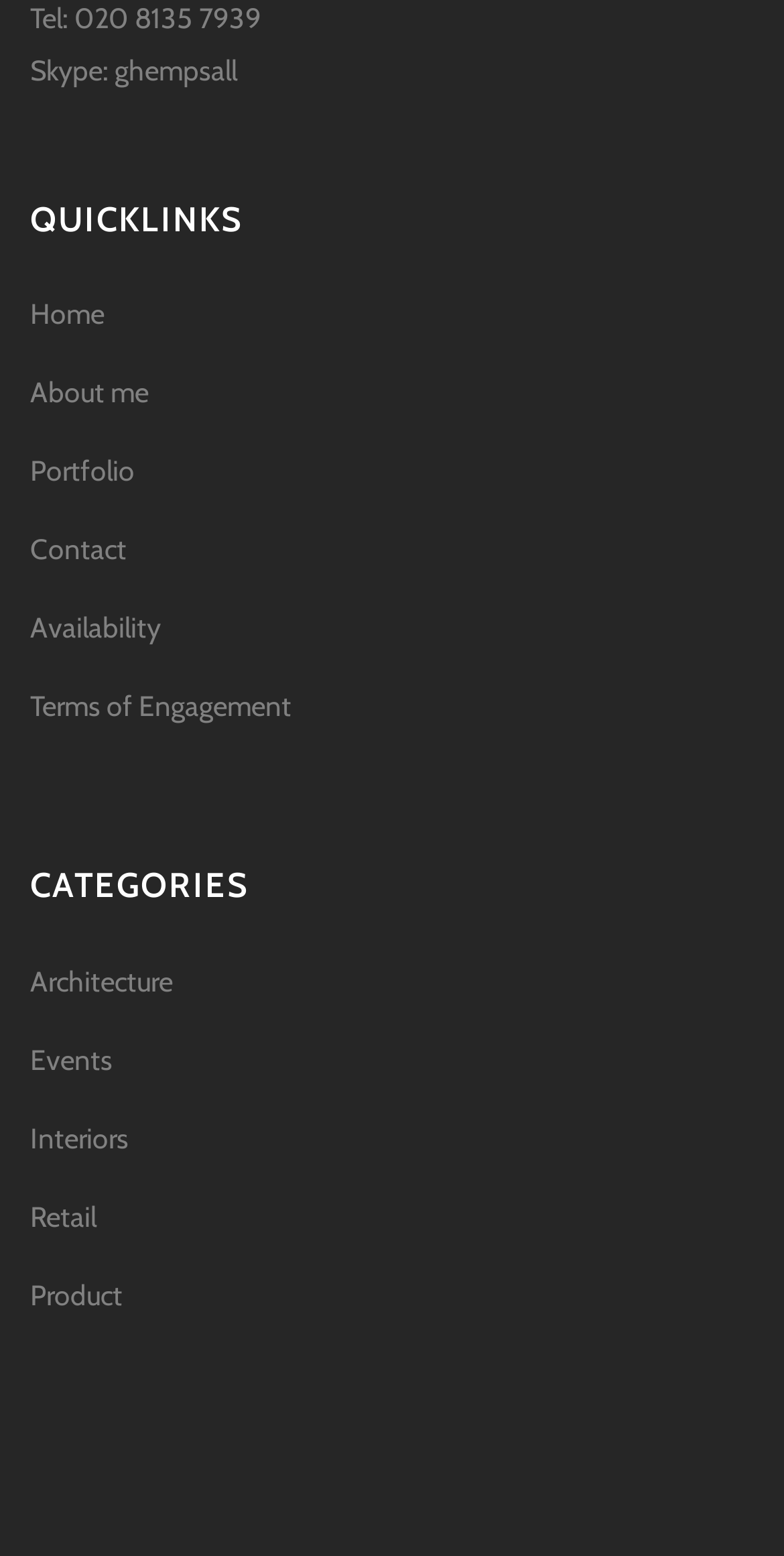Find the bounding box coordinates for the area that should be clicked to accomplish the instruction: "view architecture category".

[0.038, 0.616, 0.962, 0.644]